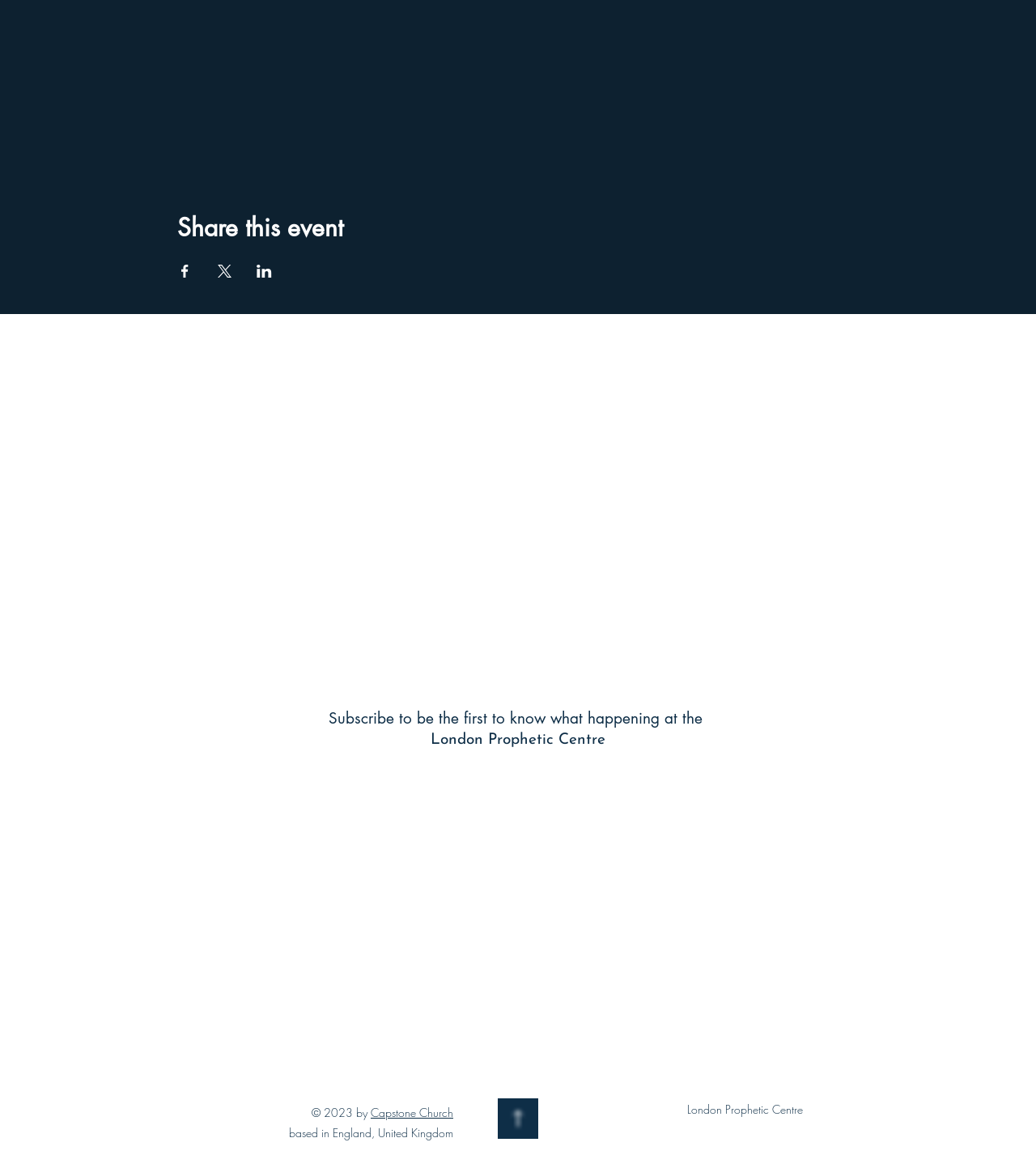Please answer the following question as detailed as possible based on the image: 
What is the name of the event?

The webpage does not explicitly mention the name of the event, but it provides options to share the event on social media platforms.